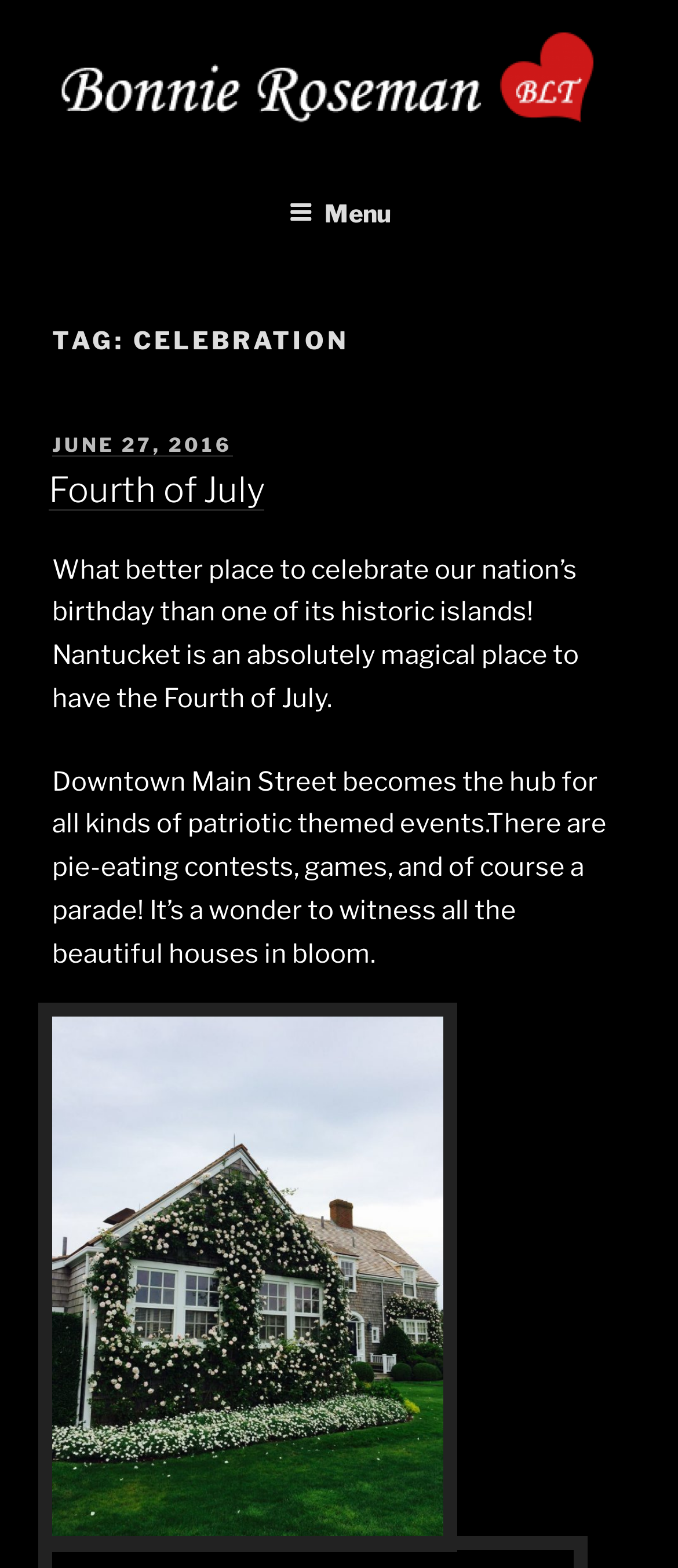Give a short answer to this question using one word or a phrase:
What is the bounding box coordinate of the image 'nantucketflowers'?

[0.077, 0.648, 0.654, 0.98]